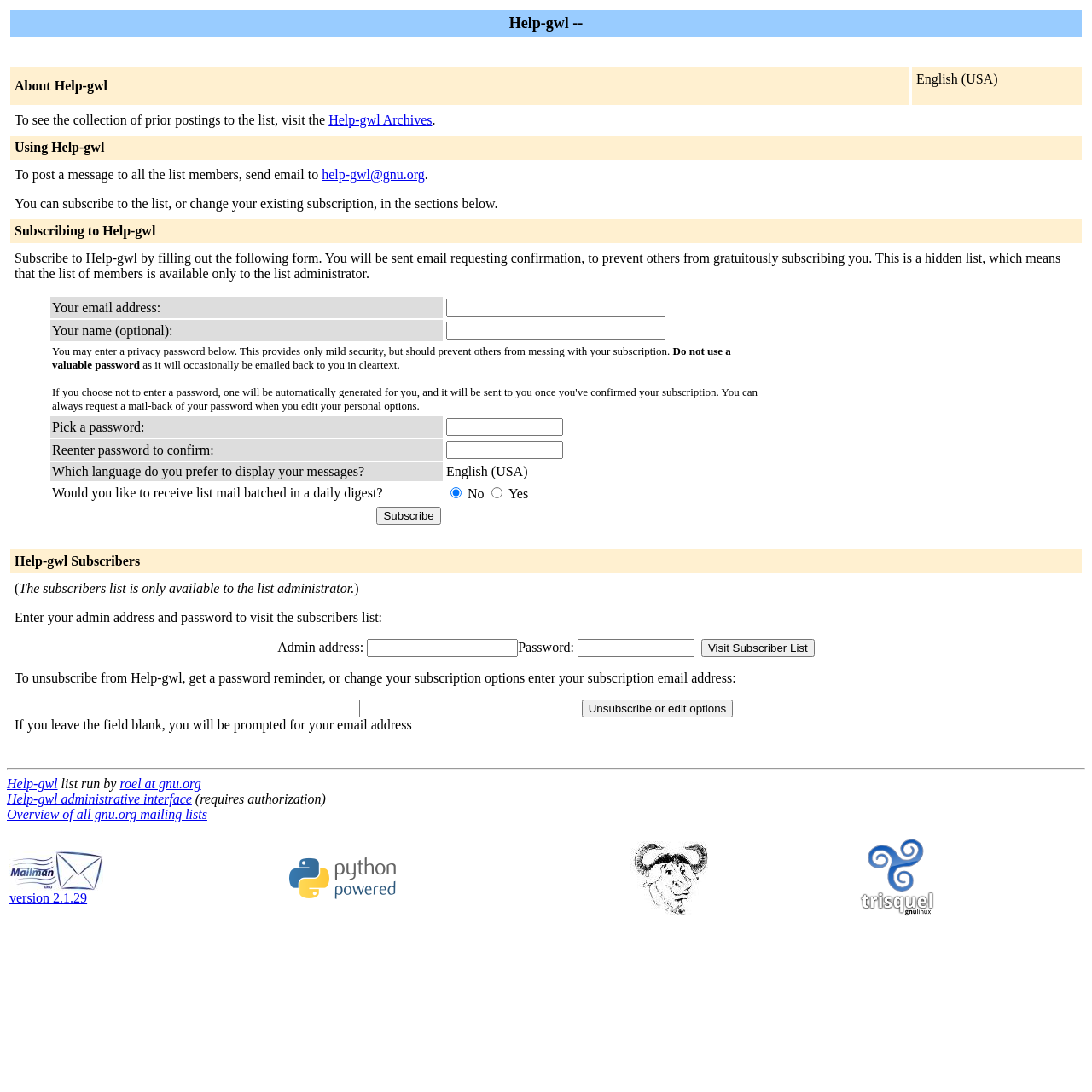Locate the bounding box coordinates of the element I should click to achieve the following instruction: "Visit the subscribers list".

[0.642, 0.585, 0.746, 0.602]